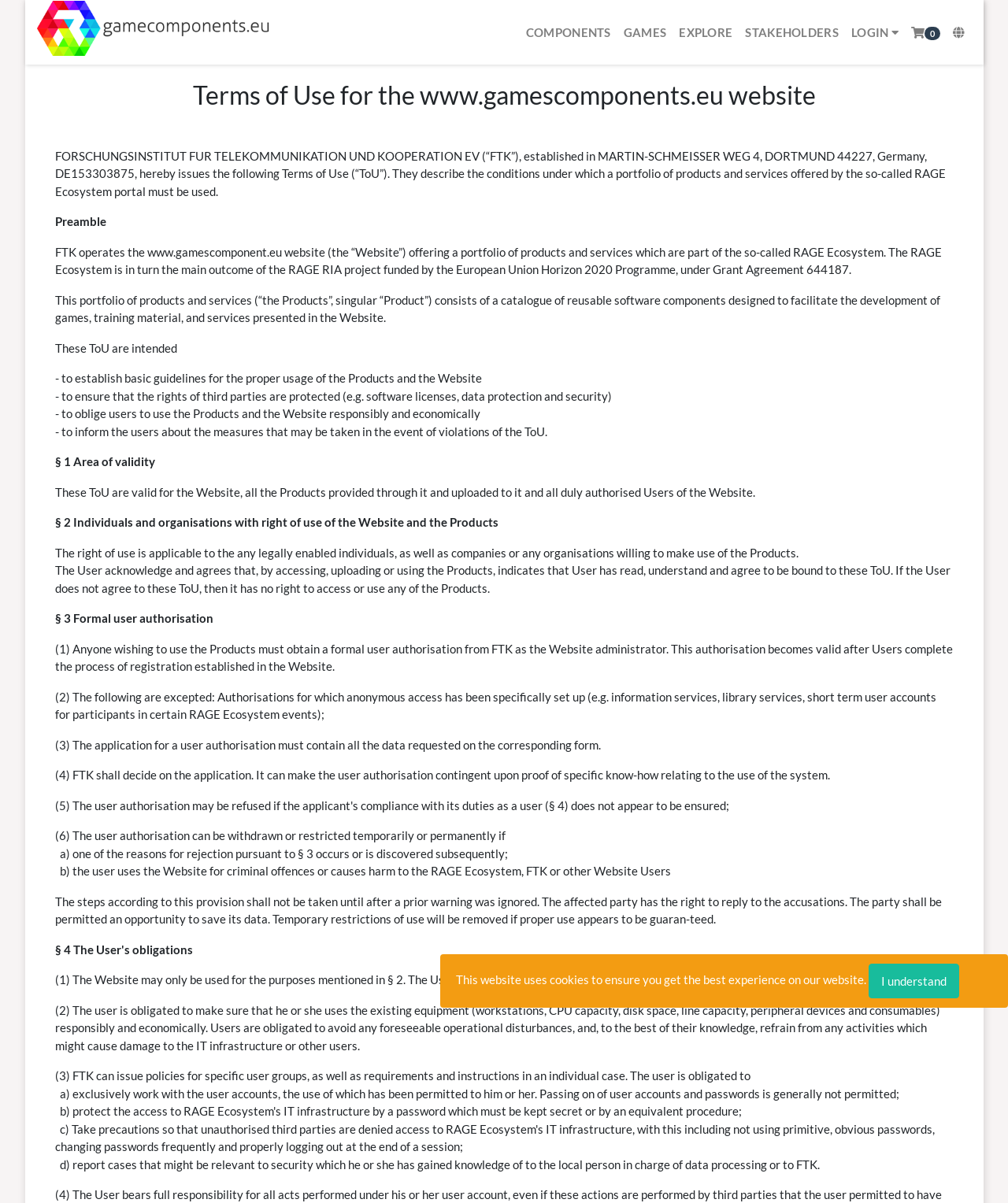Provide the bounding box coordinates for the area that should be clicked to complete the instruction: "Click the COMPONENTS link".

[0.515, 0.0, 0.612, 0.053]